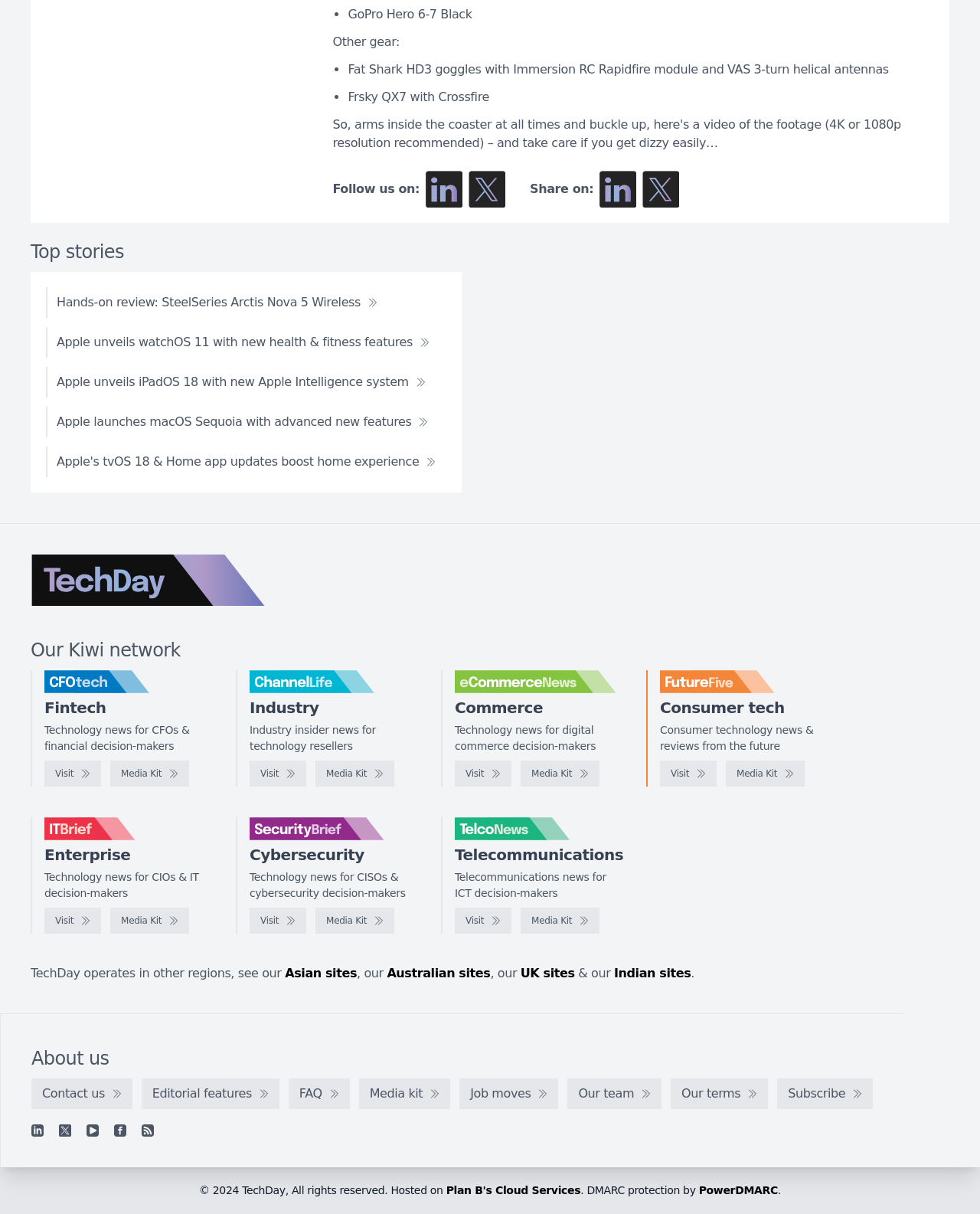Identify the bounding box for the element characterized by the following description: "Our terms".

[0.684, 0.888, 0.784, 0.914]